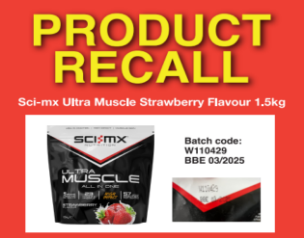What is the batch code of the affected product?
Based on the image, give a concise answer in the form of a single word or short phrase.

W110429